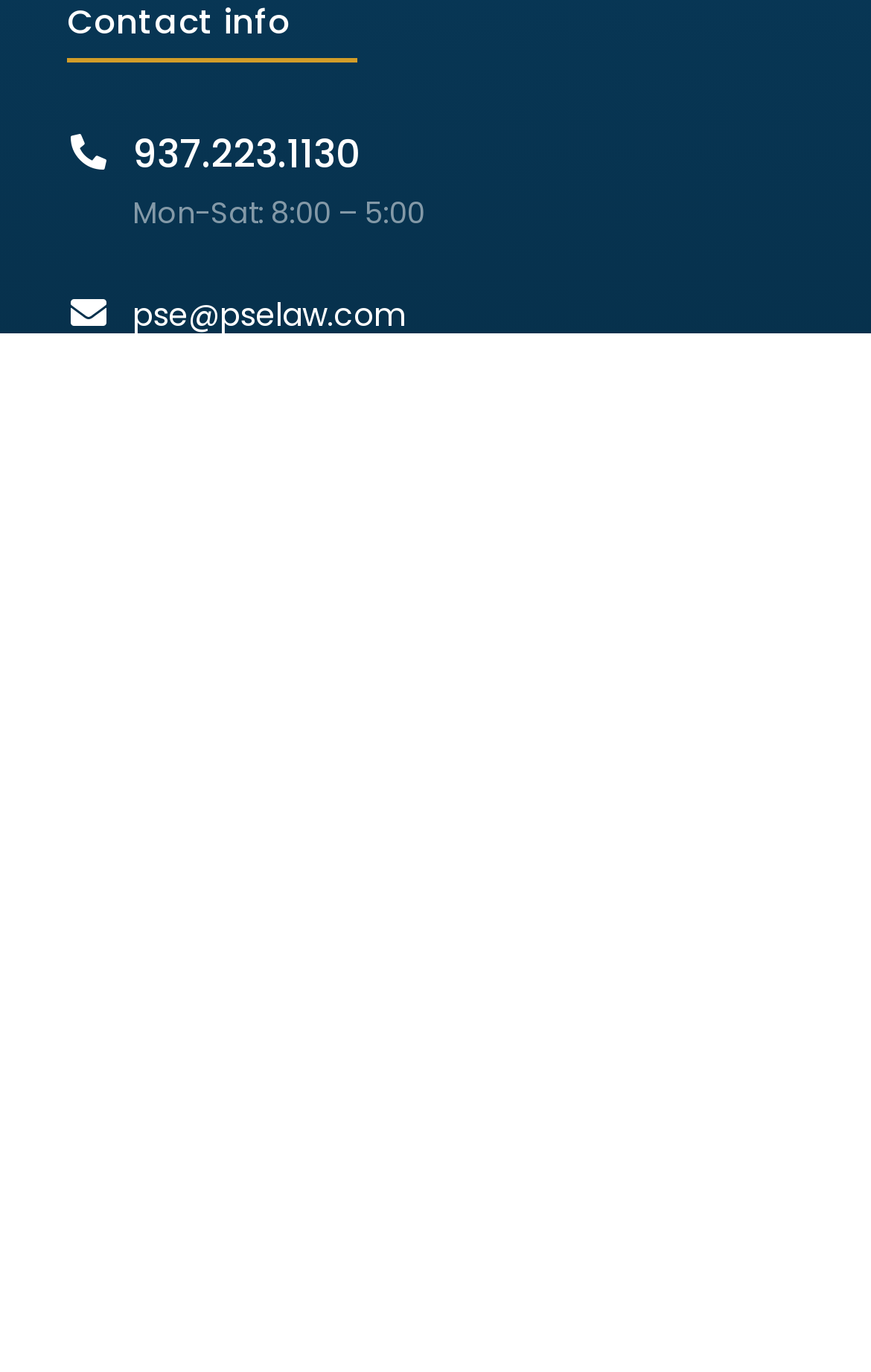Given the element description, predict the bounding box coordinates in the format (top-left x, top-left y, bottom-right x, bottom-right y). Make sure all values are between 0 and 1. Here is the element description: parent_node: 937.223.1130

[0.077, 0.095, 0.126, 0.126]